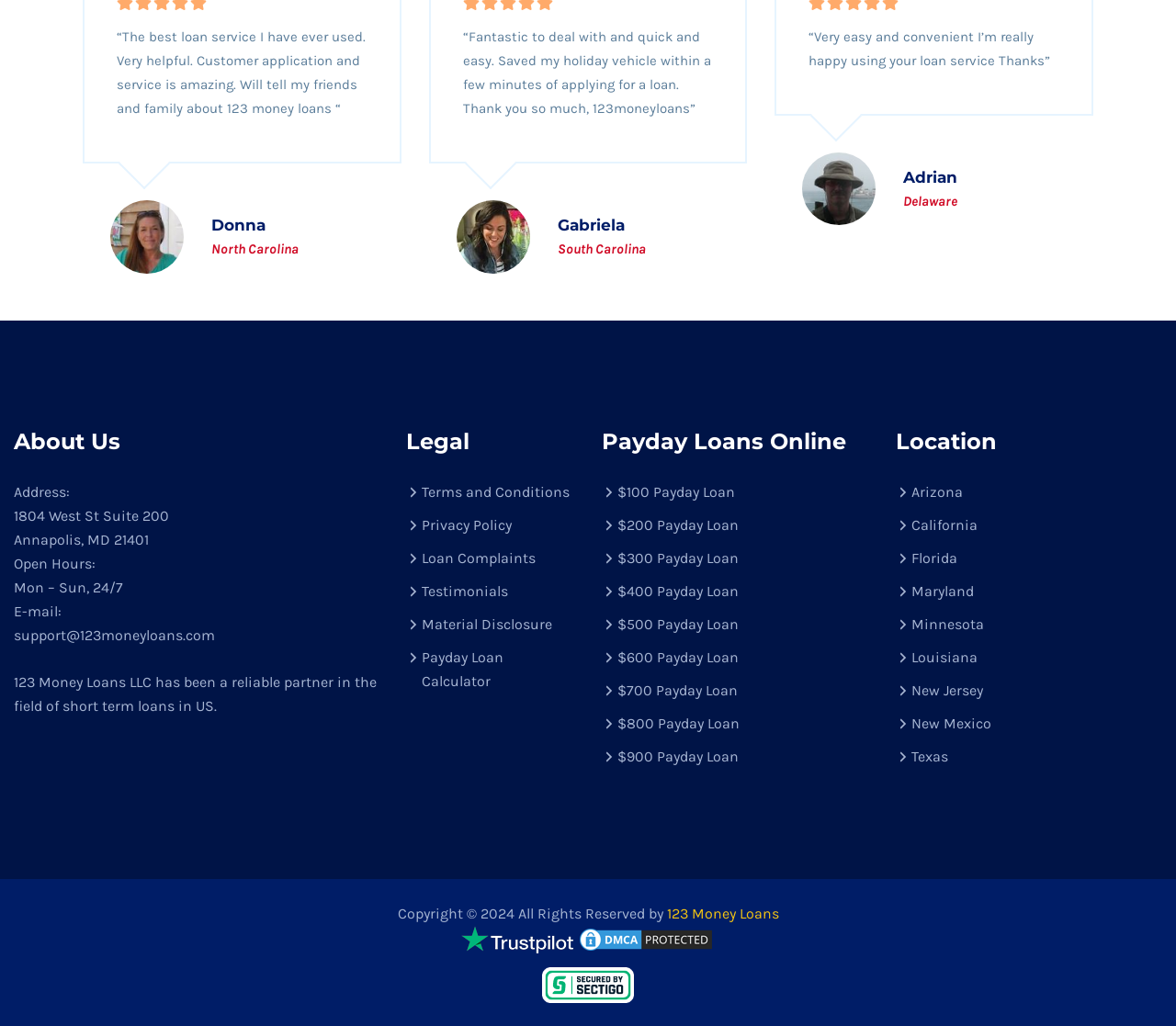What is the purpose of the website?
Provide an in-depth and detailed explanation in response to the question.

I inferred the purpose of the website by looking at the headings and links on the page. The heading 'Payday Loans Online' and the links below it, such as '$100 Payday Loan', '$200 Payday Loan', etc., suggest that the website provides payday loans. Additionally, the testimonials and reviews on the page also support this conclusion.